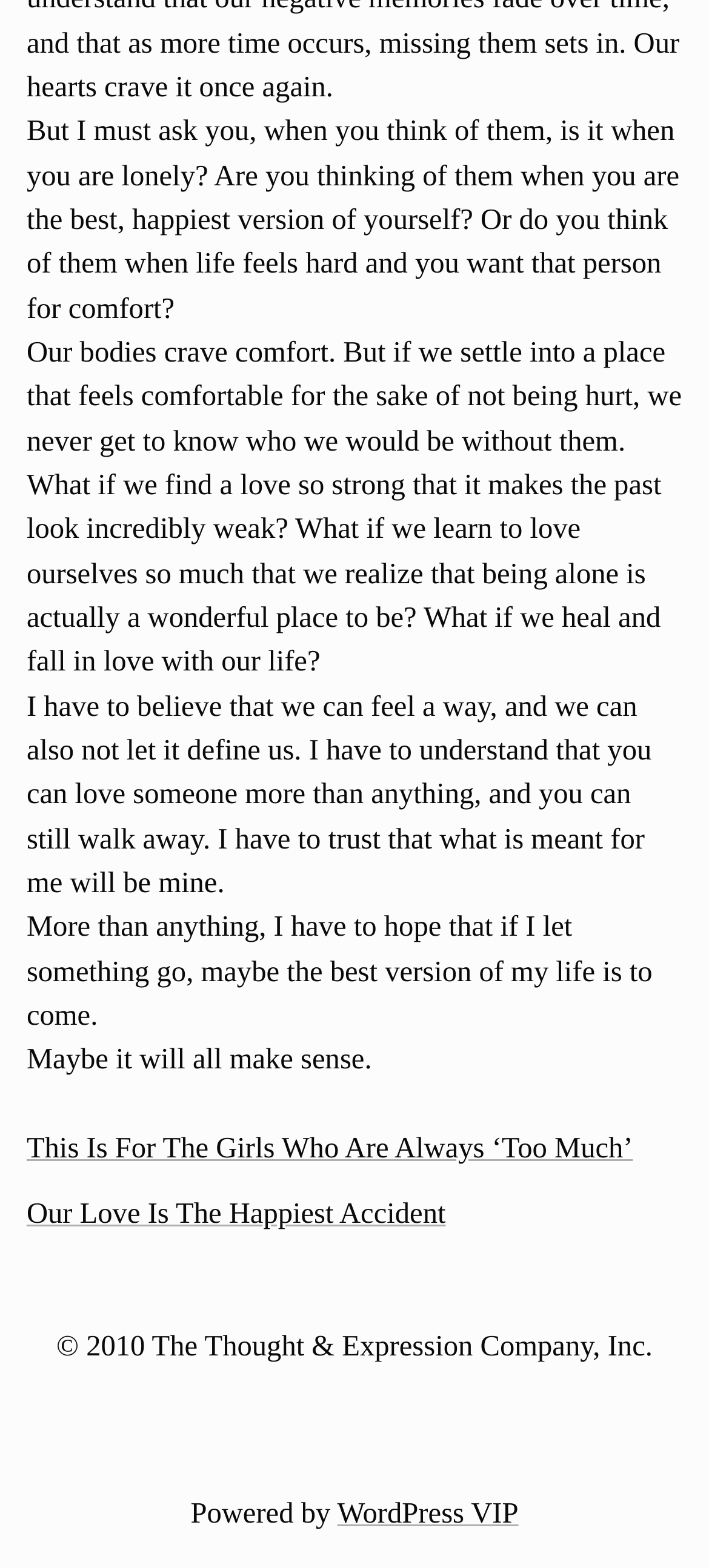What is the navigation section title?
Using the image as a reference, answer the question with a short word or phrase.

Posts